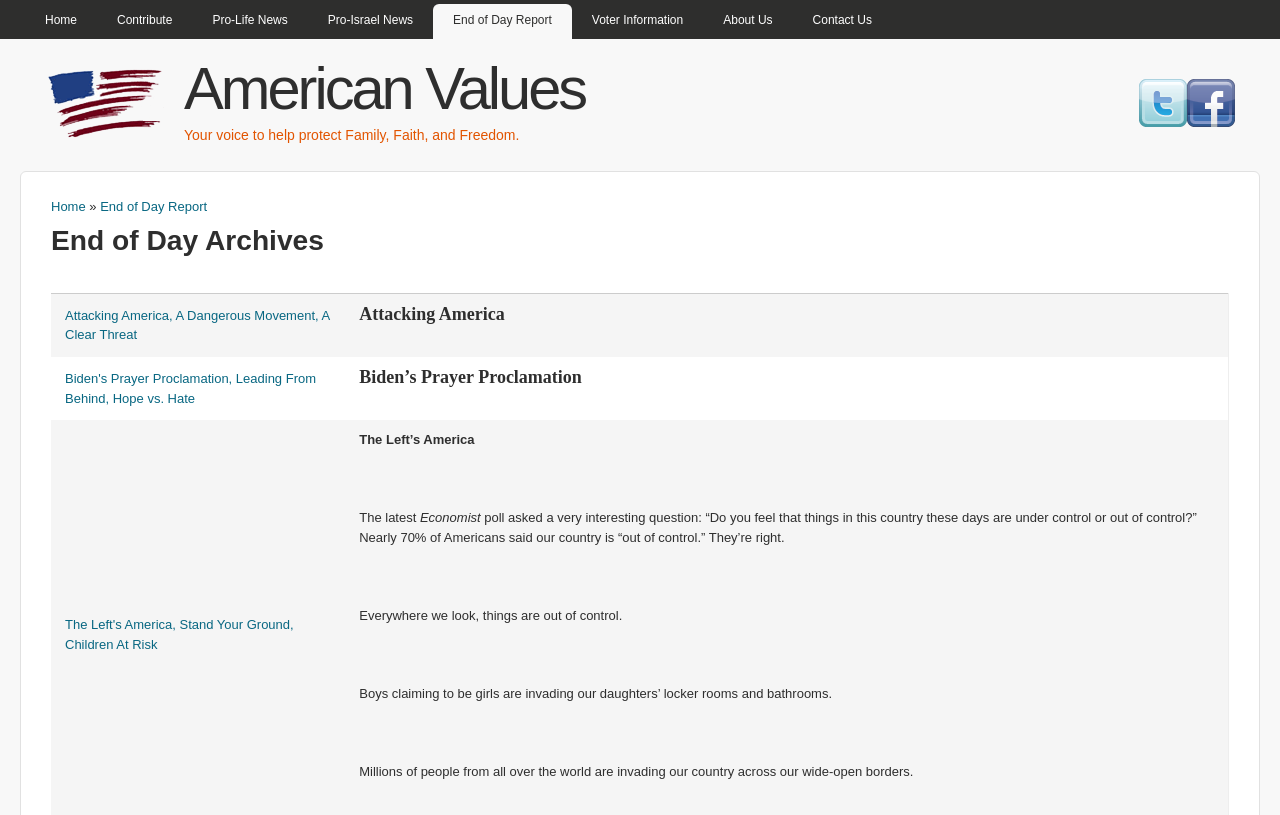Can you identify the bounding box coordinates of the clickable region needed to carry out this instruction: 'Click on the 'Home' link'? The coordinates should be four float numbers within the range of 0 to 1, stated as [left, top, right, bottom].

[0.02, 0.005, 0.076, 0.048]